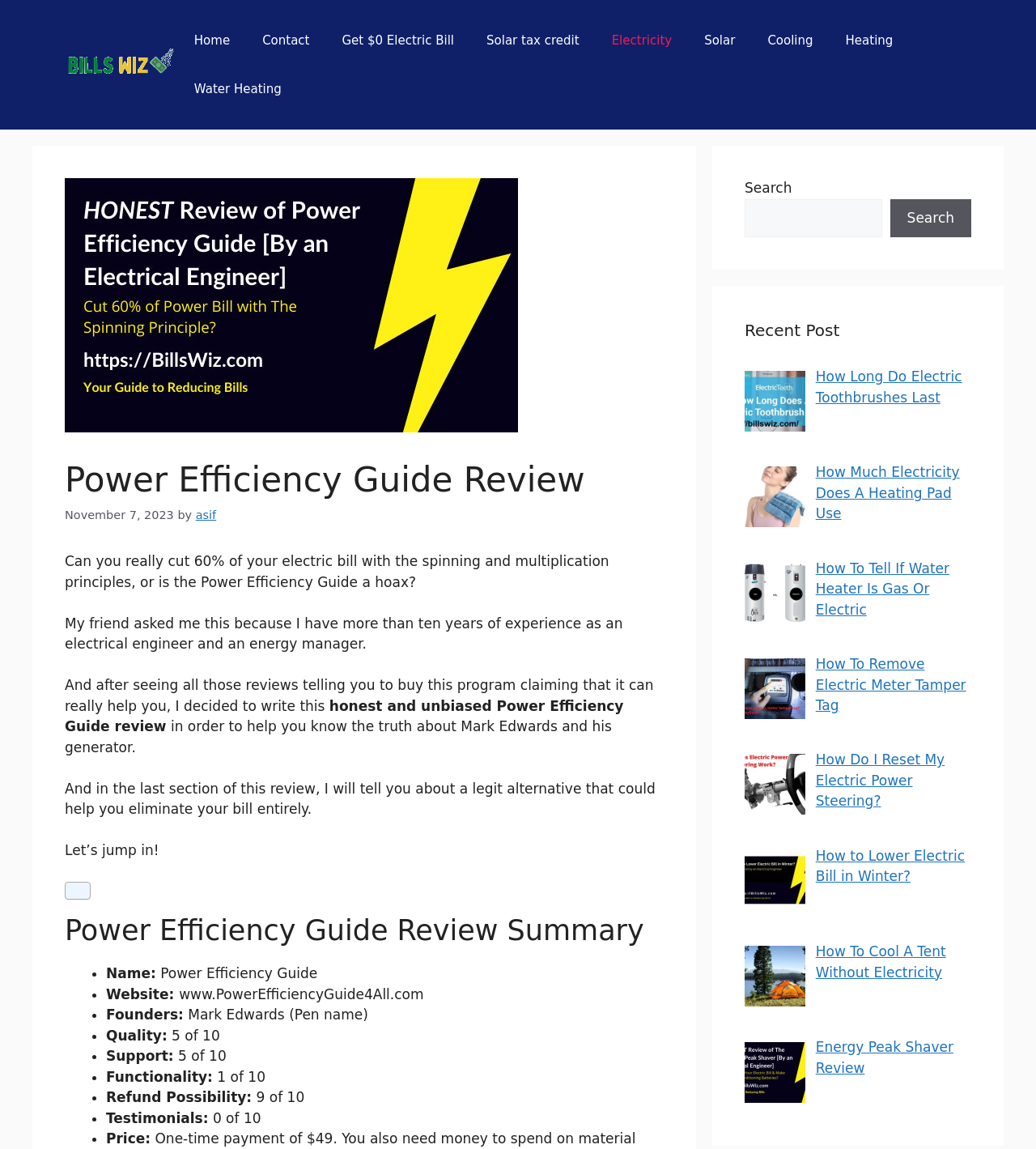Please identify the bounding box coordinates of where to click in order to follow the instruction: "Click on the 'How Long Do Electric Toothbrushes Last' link".

[0.787, 0.321, 0.929, 0.353]